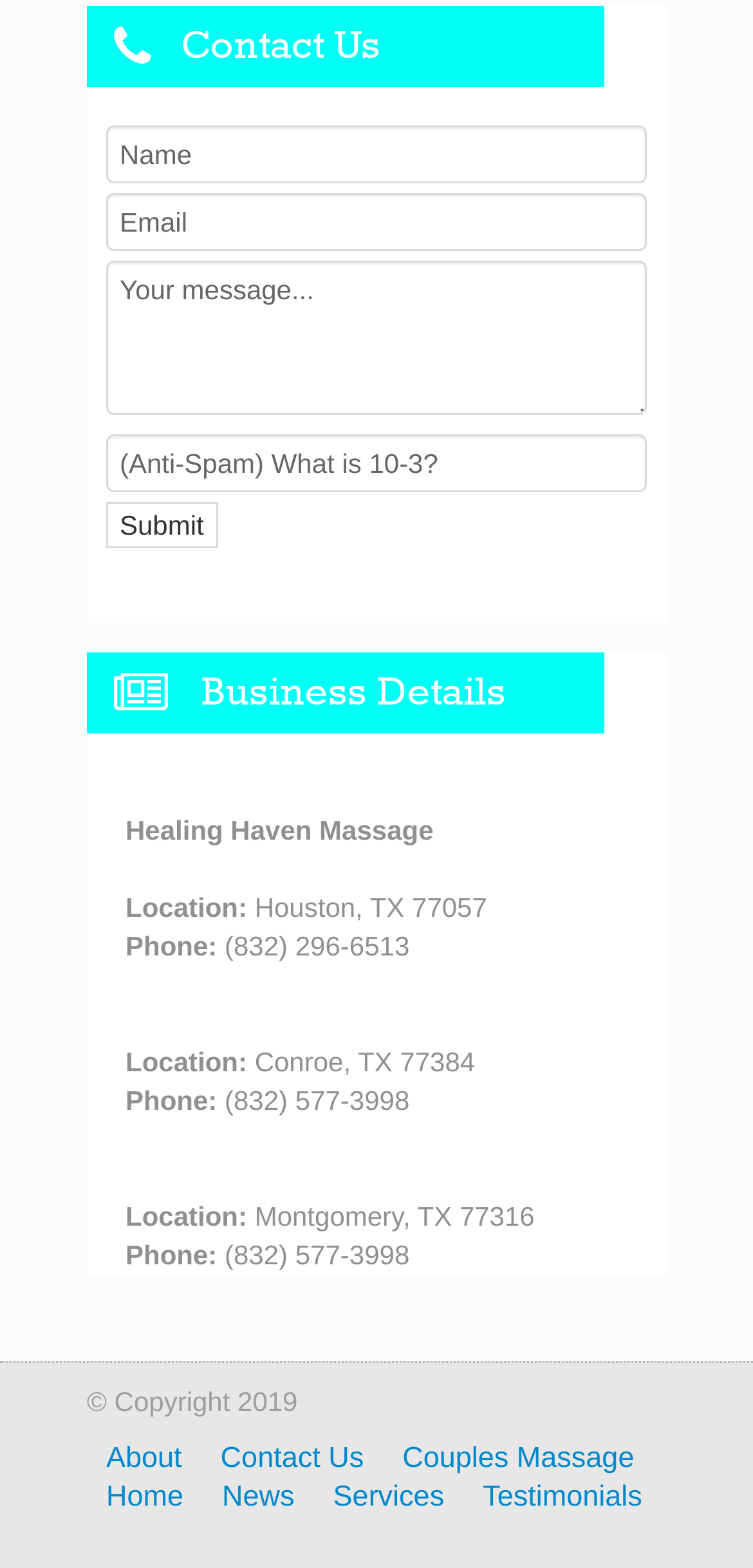Given the description "aria-describedby="nf-error-14" name="nf-field-14" placeholder="Your message..."", determine the bounding box of the corresponding UI element.

[0.141, 0.166, 0.859, 0.265]